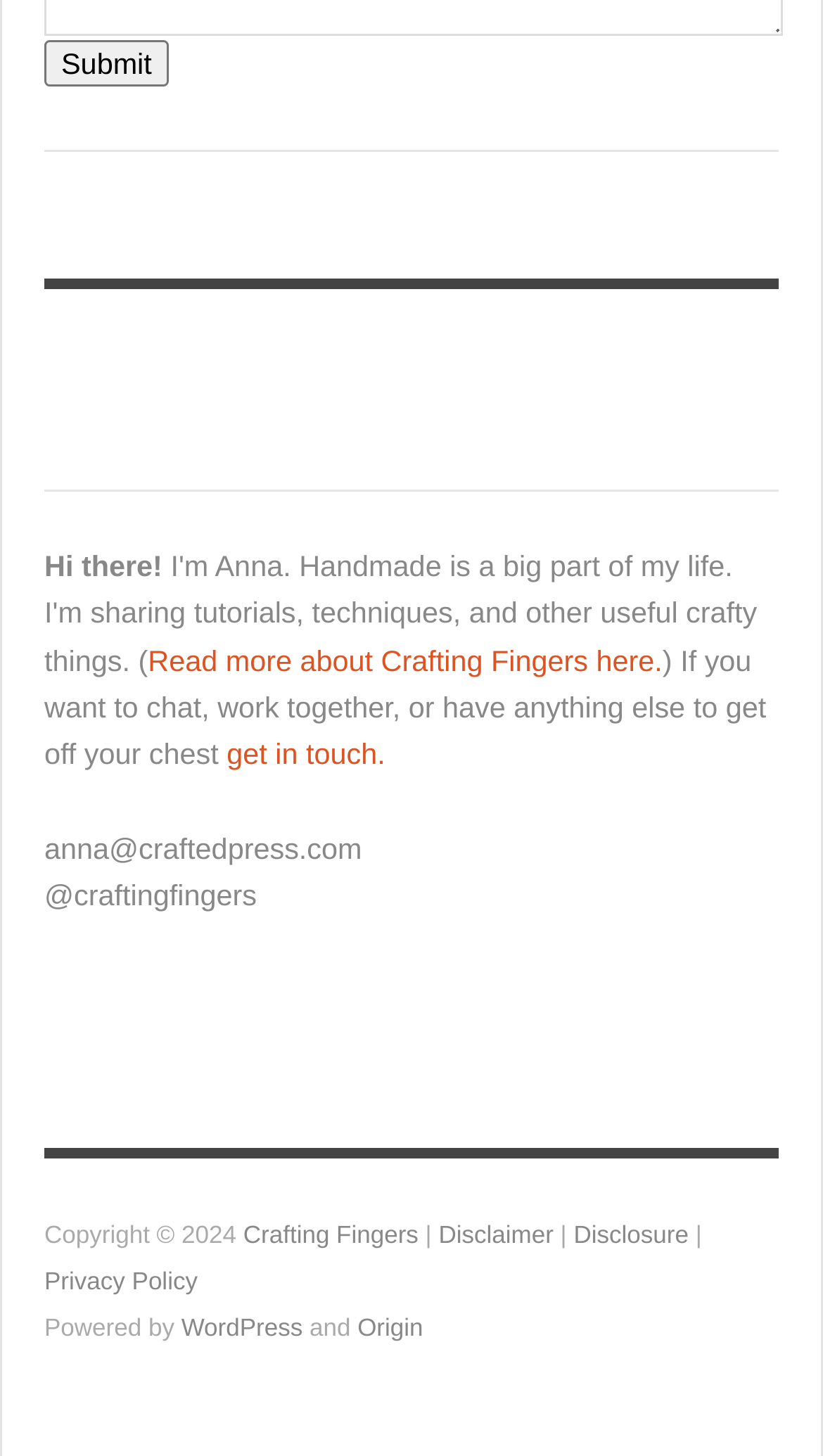Can you pinpoint the bounding box coordinates for the clickable element required for this instruction: "Check the disclaimer"? The coordinates should be four float numbers between 0 and 1, i.e., [left, top, right, bottom].

[0.533, 0.839, 0.673, 0.857]